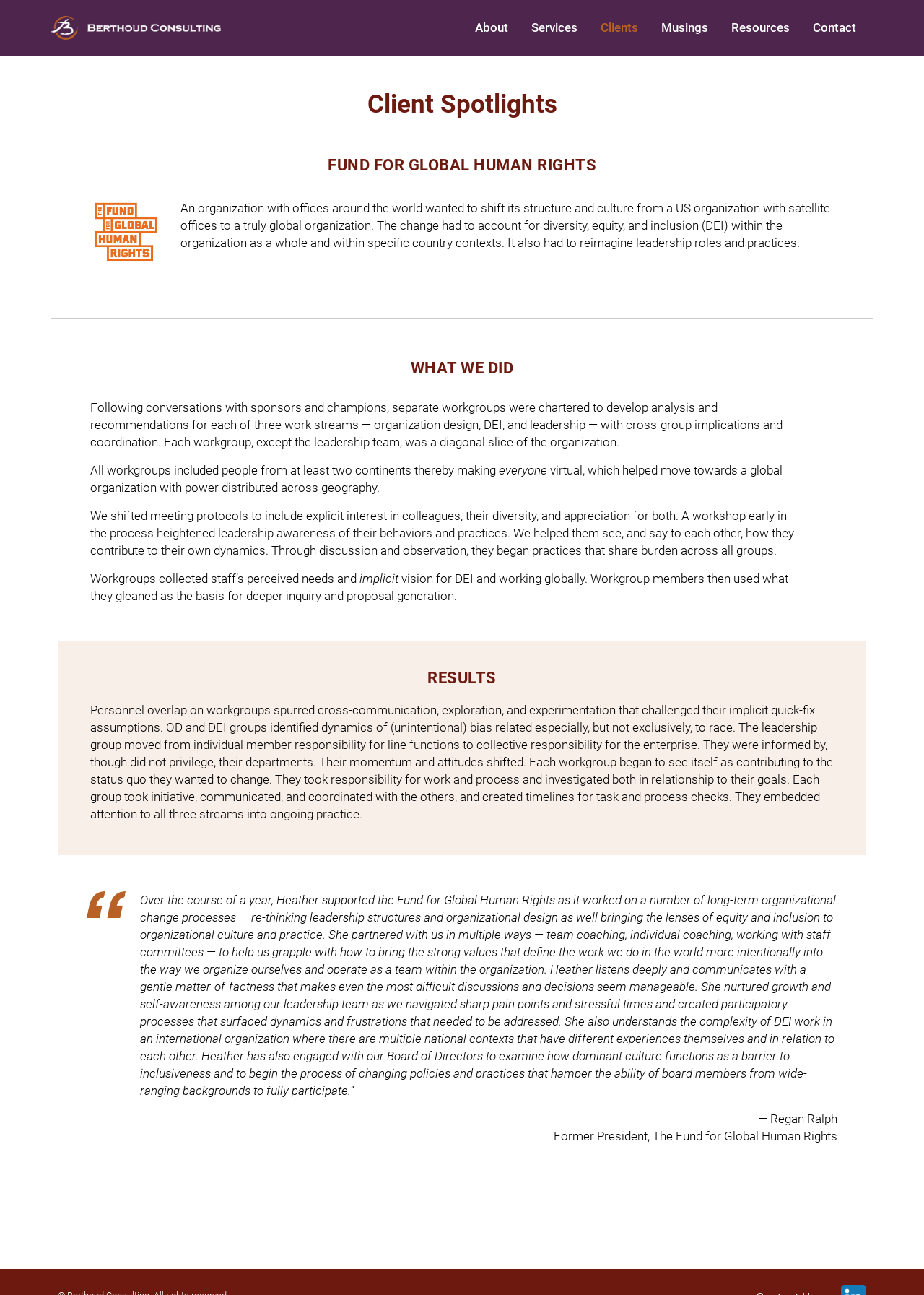What was the outcome of the workgroups' efforts?
Please describe in detail the information shown in the image to answer the question.

According to the webpage, personnel overlap on workgroups spurred cross-communication, exploration, and experimentation that challenged their implicit quick-fix assumptions, and each workgroup began to see itself as contributing to the status quo they wanted to change.